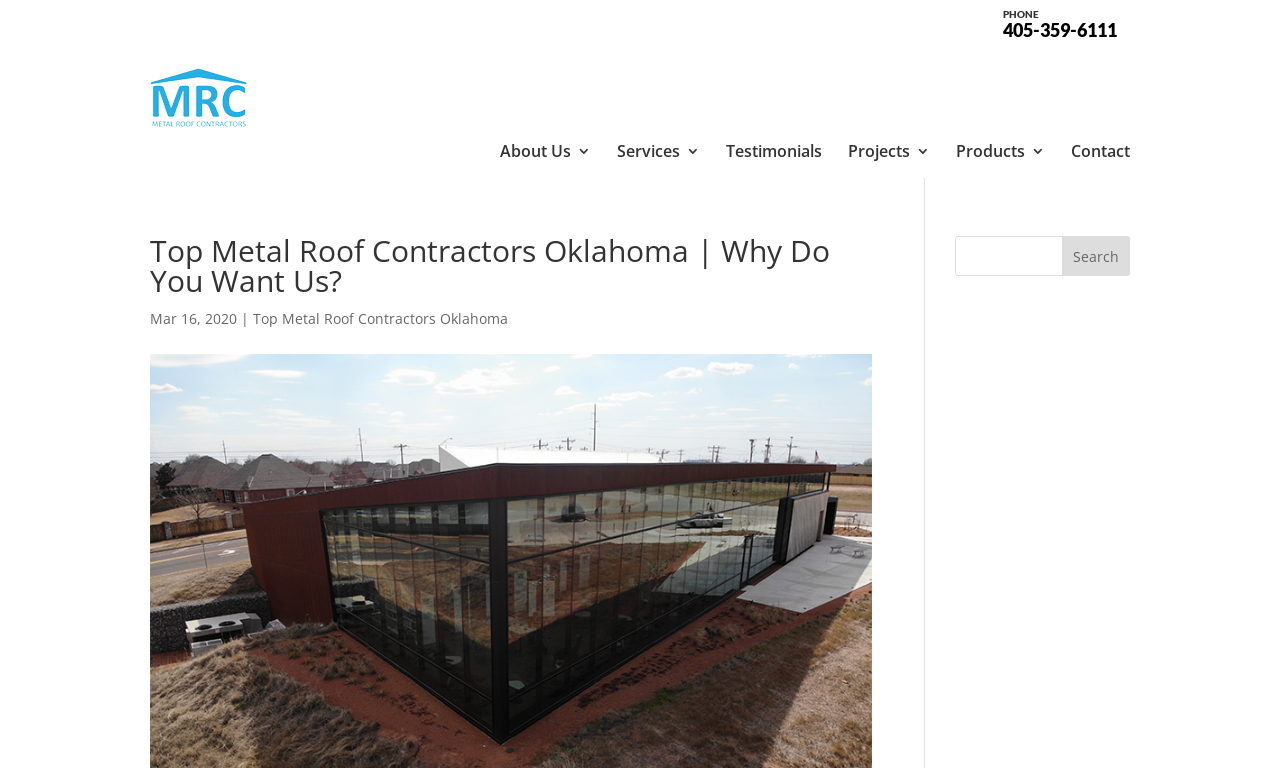Detail the various sections and features of the webpage.

The webpage is about Top Metal Roof Contractors in Oklahoma, specifically Humble Beginnings. At the top, there is a phone number "405-359-6111" displayed prominently. Below it, there is a link to "Metal Roof Contractors" accompanied by an image with the same name. 

To the right of the image, there are several links arranged horizontally, including "About Us 3", "Services 3", "Testimonials", "Projects 3", "Products 3", and "Contact". 

Below the phone number and the image, there is a search bar that spans the entire width of the page. Above the search bar, there is a heading that reads "Top Metal Roof Contractors Oklahoma | Why Do You Want Us?". 

Under the heading, there is a date "Mar 16, 2020" and a link to "Top Metal Roof Contractors Oklahoma". 

On the right side of the page, there is another search bar with a textbox and a "Search" button.